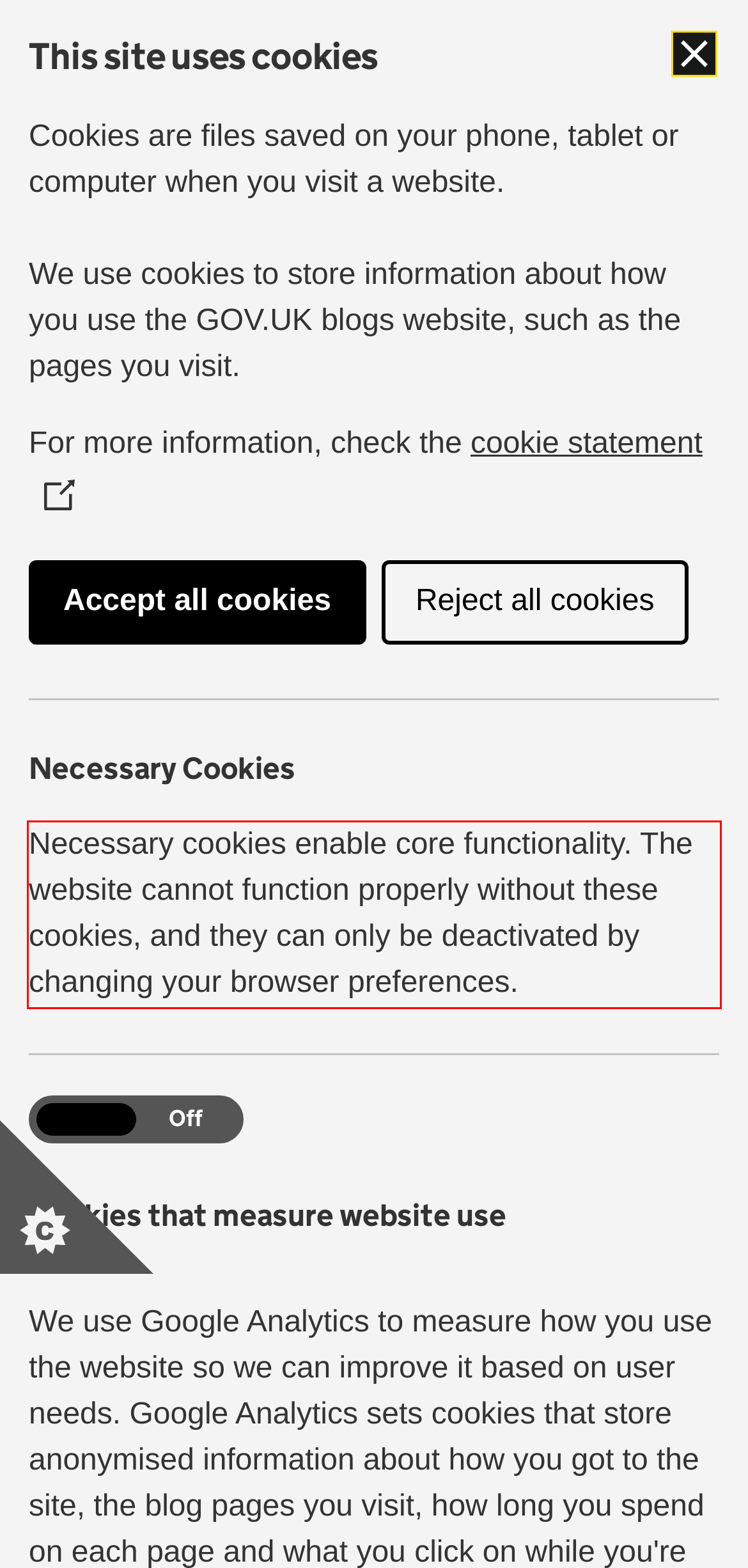Look at the provided screenshot of the webpage and perform OCR on the text within the red bounding box.

Necessary cookies enable core functionality. The website cannot function properly without these cookies, and they can only be deactivated by changing your browser preferences.